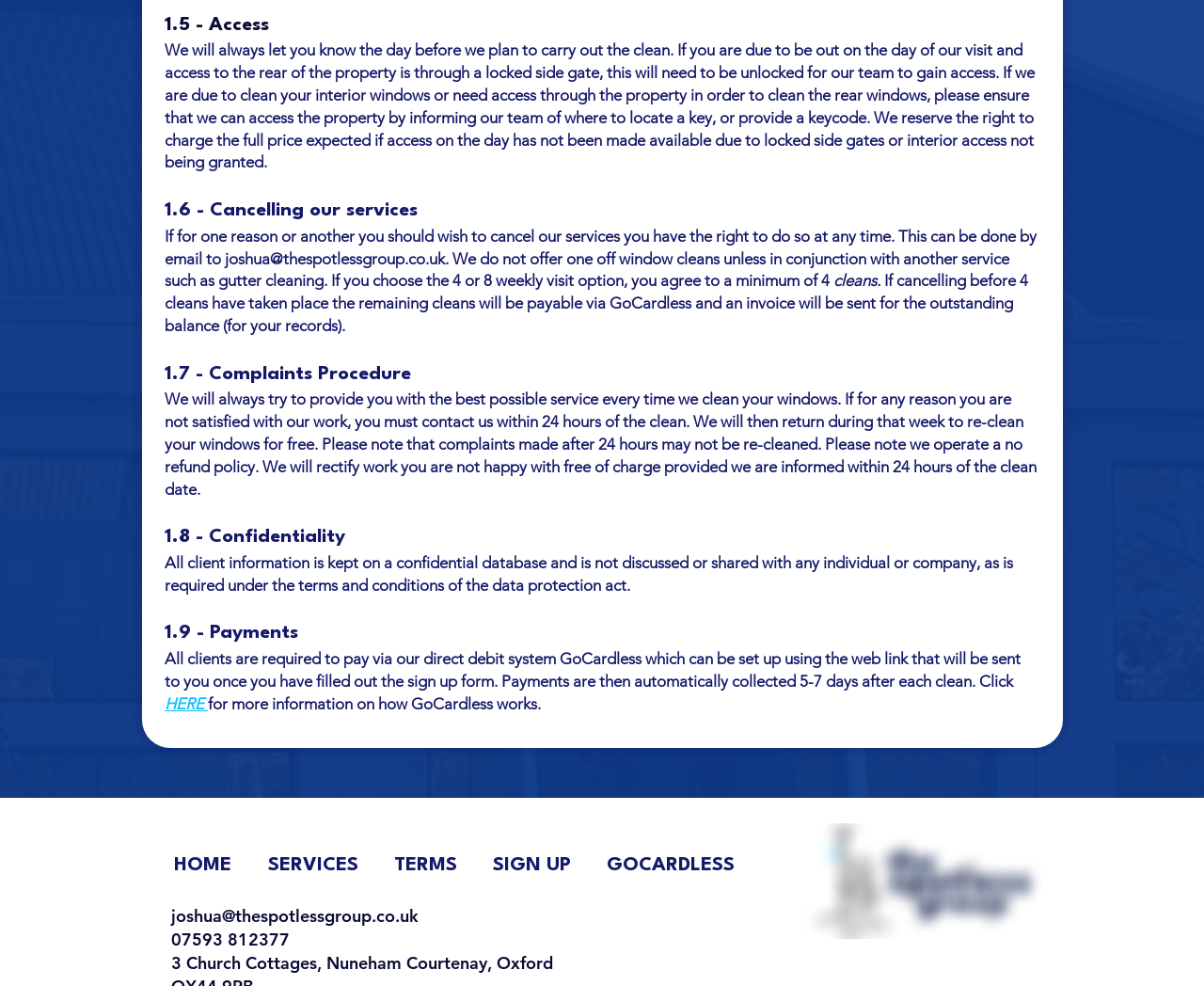What is the minimum number of cleans required for 4 or 8 weekly visit options?
Using the visual information, respond with a single word or phrase.

4